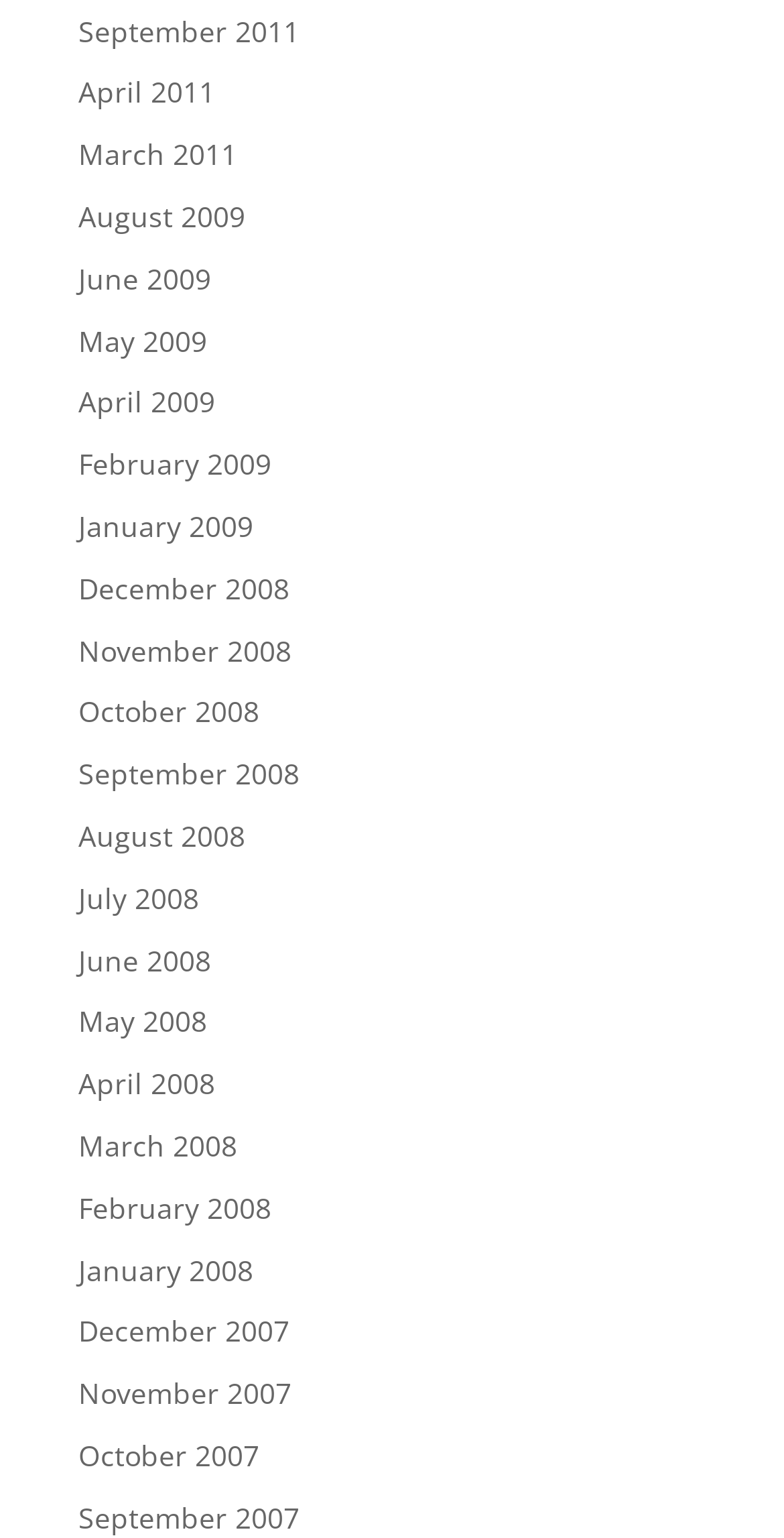What is the position of the link 'September 2011'?
Provide an in-depth and detailed explanation in response to the question.

By comparing the y1 coordinates of the links, I found that the link 'September 2011' has the smallest y1 value, which means it is located at the top of the list.